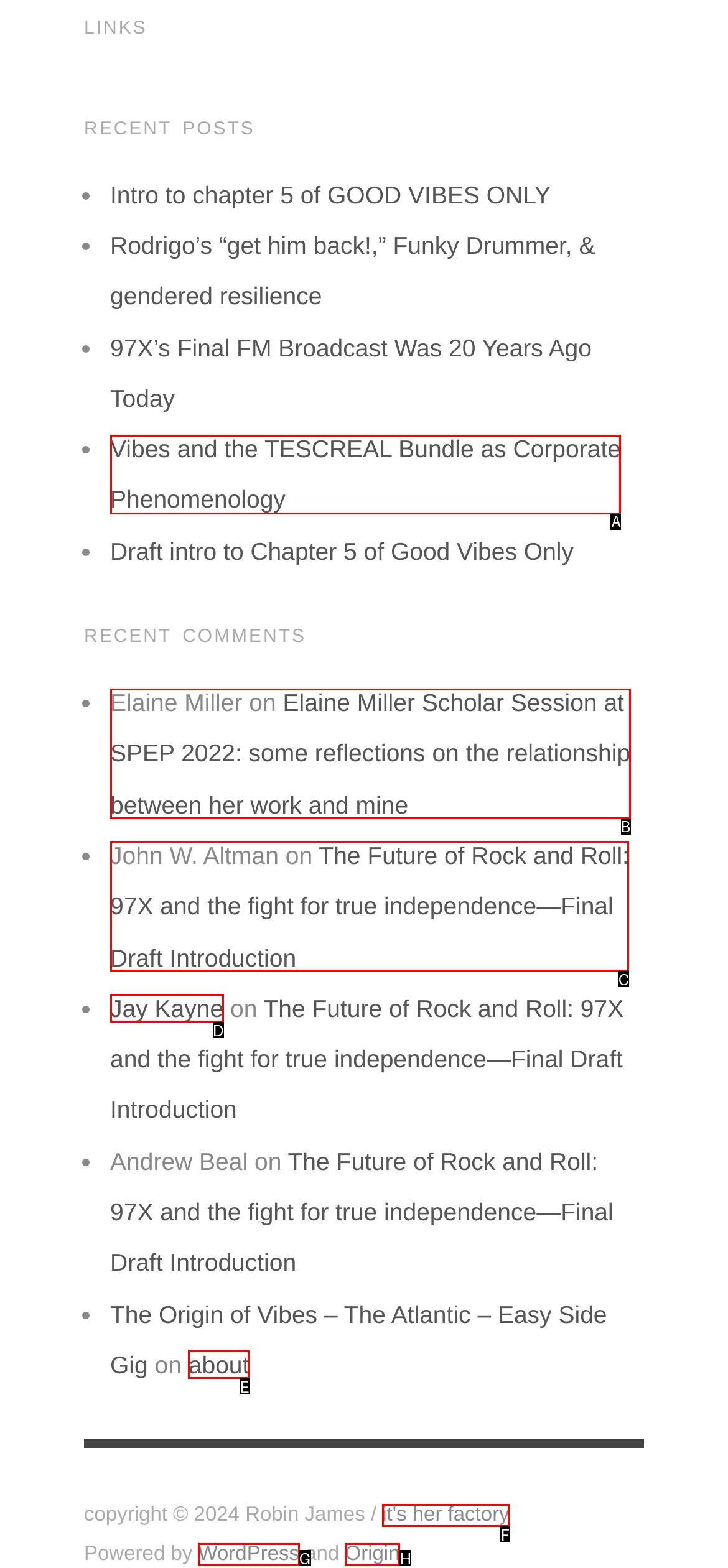Based on the description: Jay Kayne, identify the matching HTML element. Reply with the letter of the correct option directly.

D